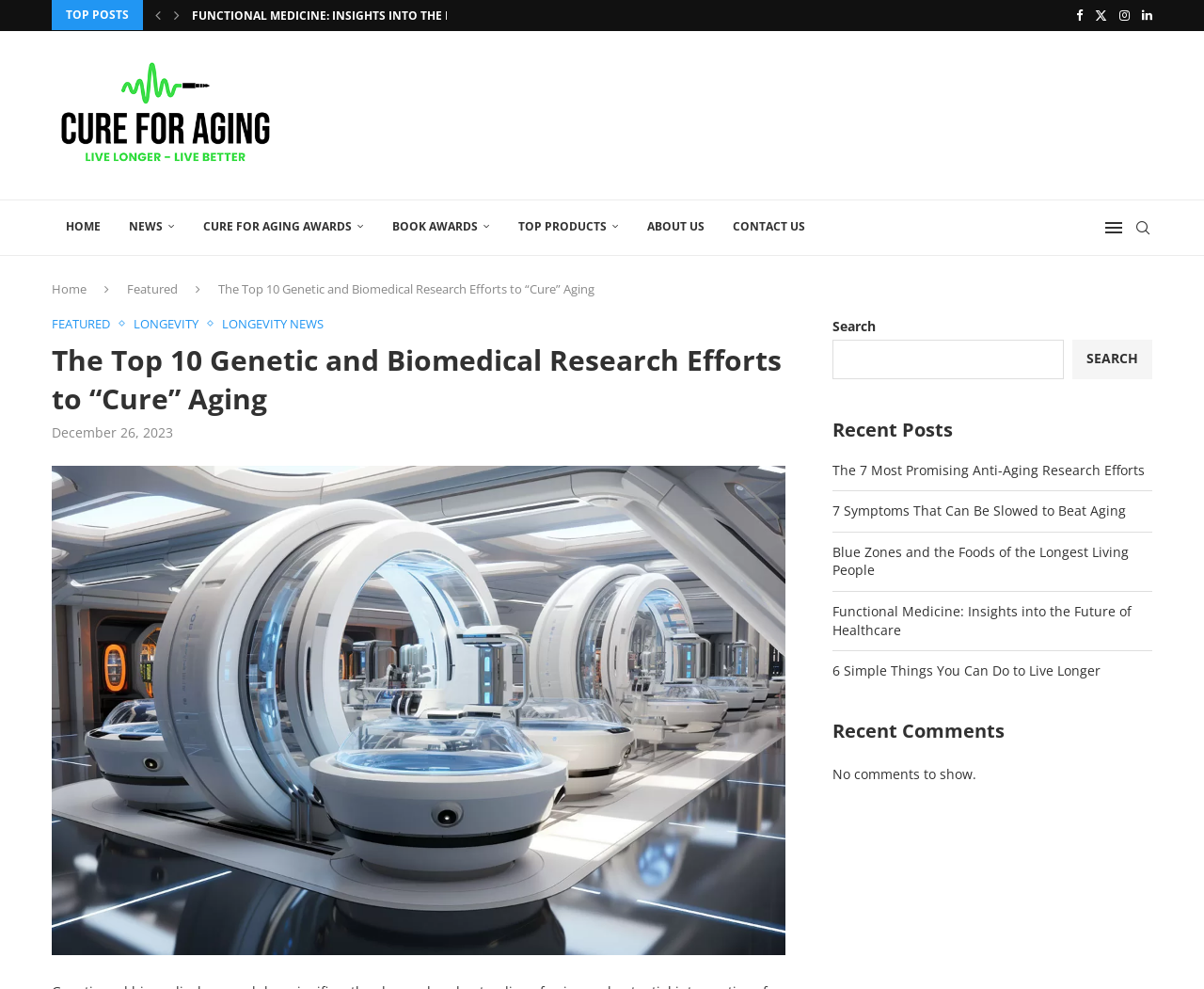Find the UI element described as: "alt="Cure For Aging"" and predict its bounding box coordinates. Ensure the coordinates are four float numbers between 0 and 1, [left, top, right, bottom].

[0.043, 0.06, 0.23, 0.173]